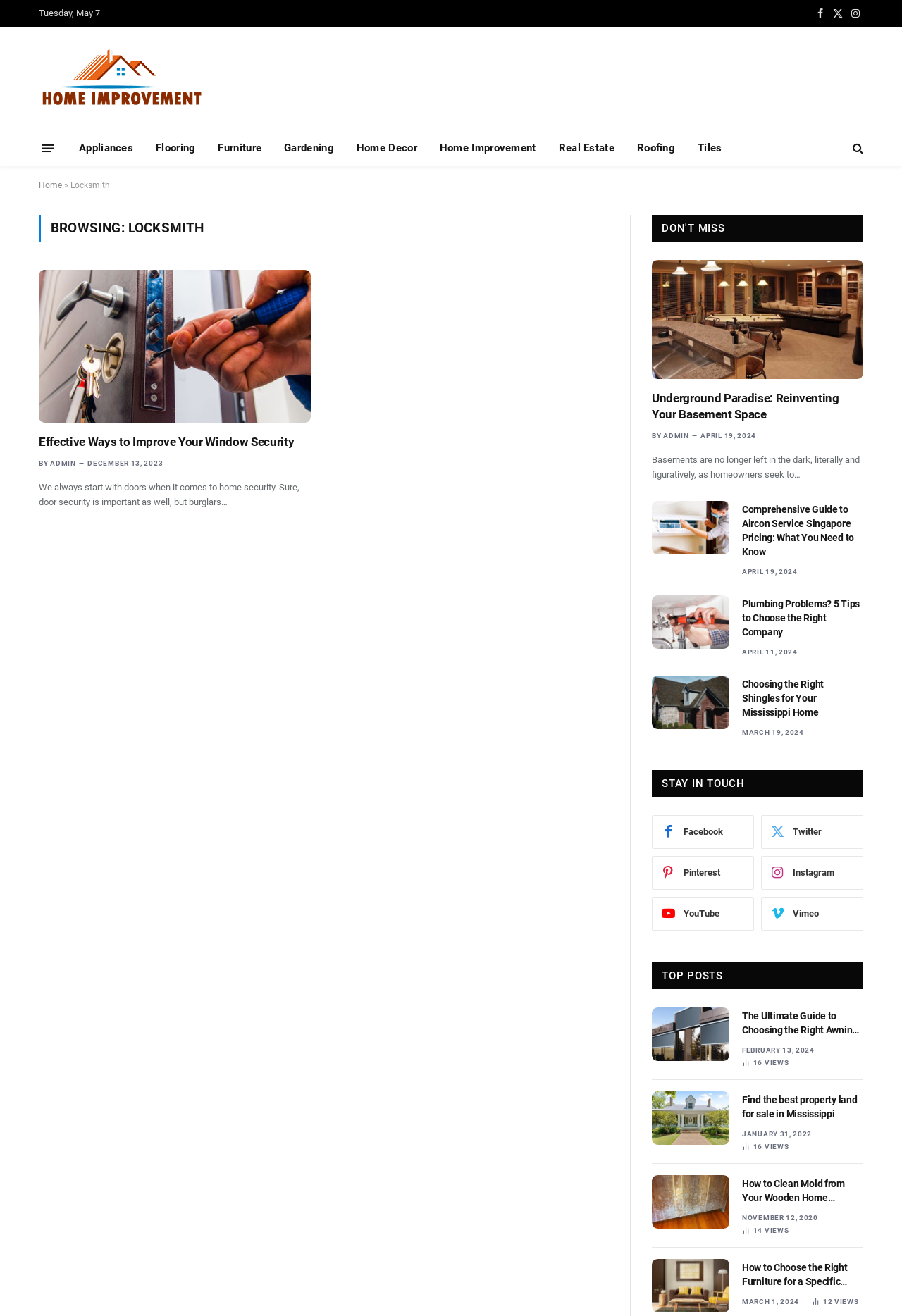Specify the bounding box coordinates of the element's region that should be clicked to achieve the following instruction: "Get EV SSL Certificate". The bounding box coordinates consist of four float numbers between 0 and 1, in the format [left, top, right, bottom].

None